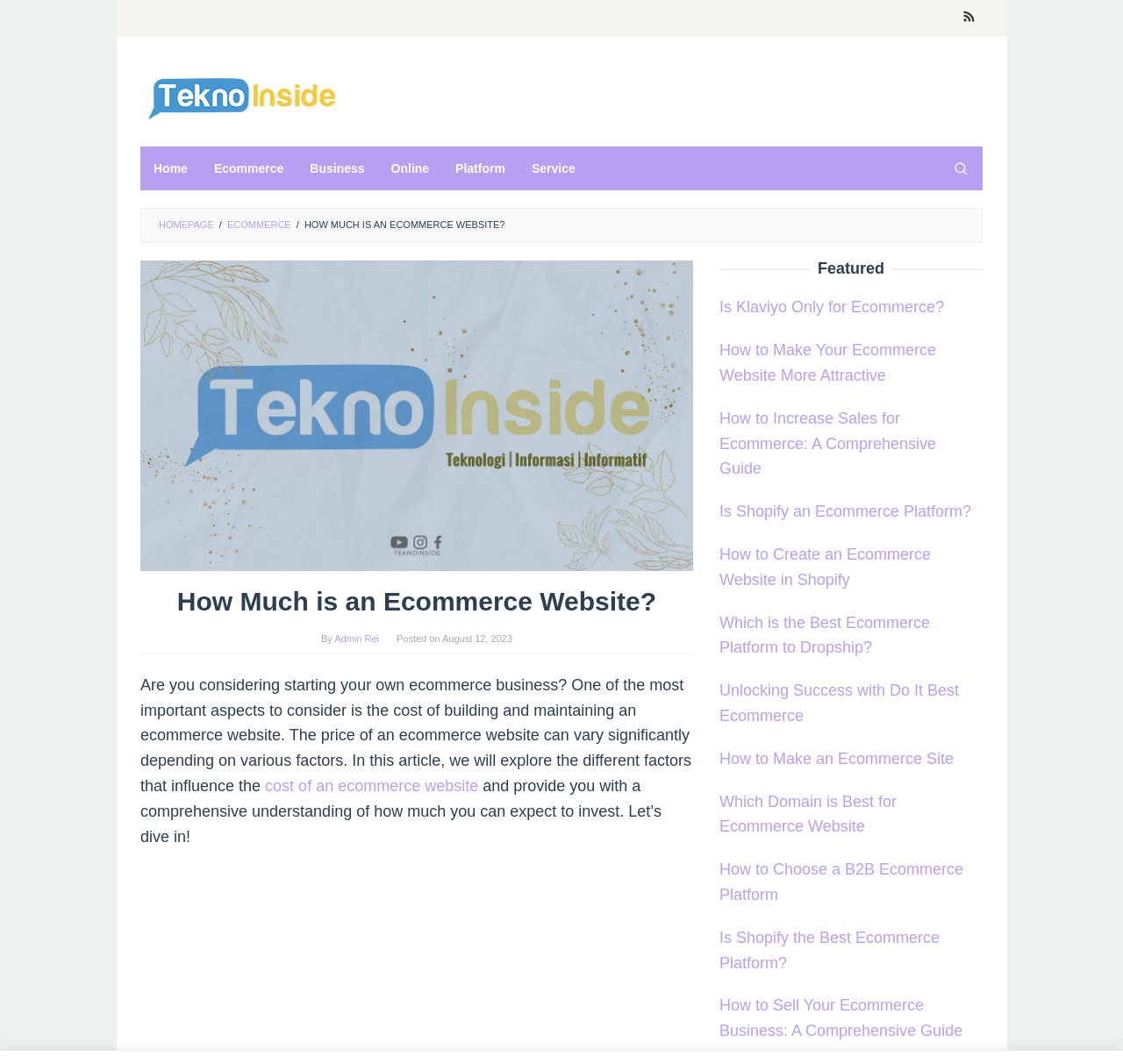Examine the image carefully and respond to the question with a detailed answer: 
What is featured in the right sidebar?

The right sidebar features a section titled 'Featured' which contains links to various articles related to ecommerce, such as 'Is Klaviyo Only for Ecommerce?' and 'How to Make Your Ecommerce Website More Attractive'.